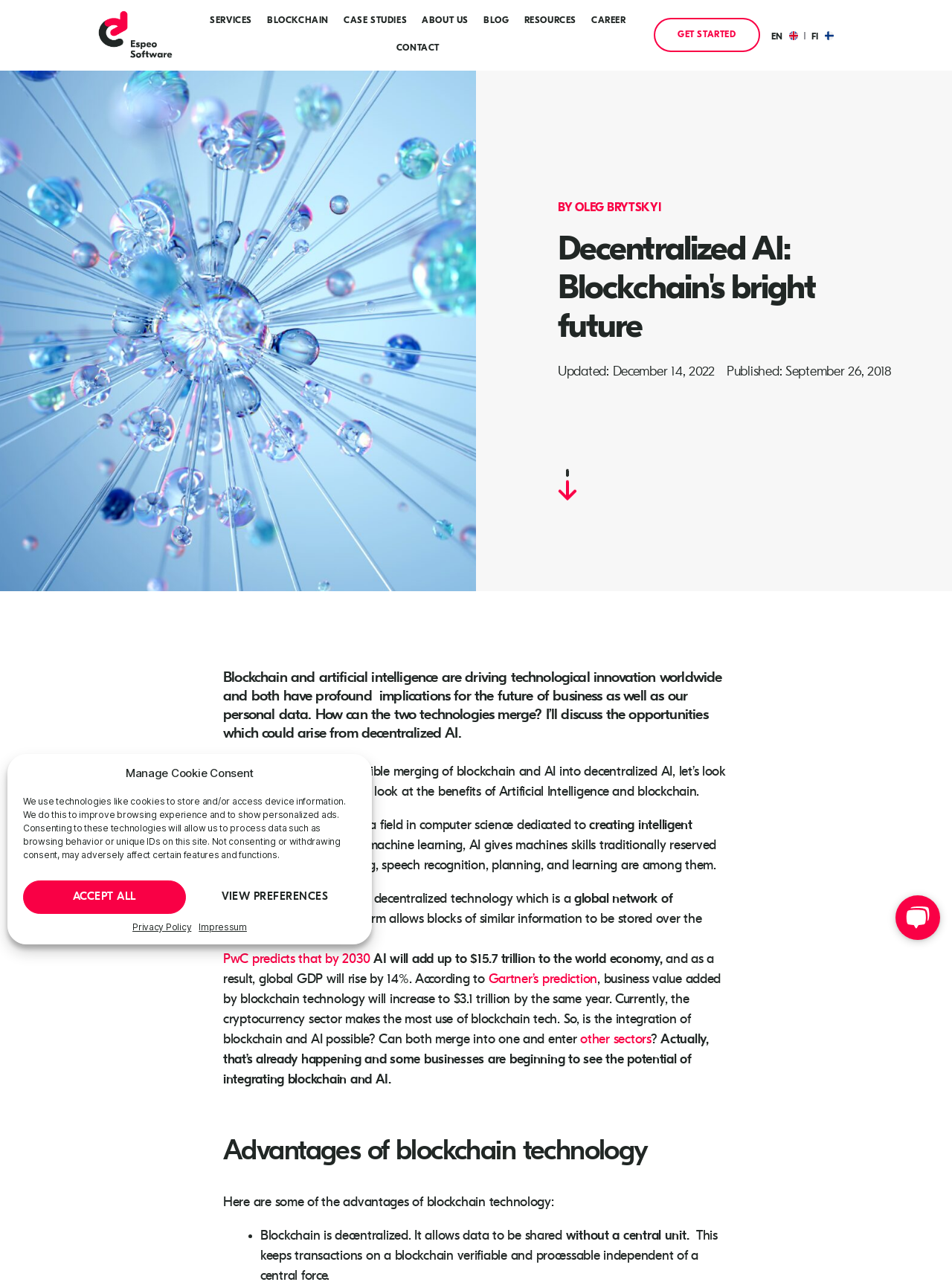Please identify the bounding box coordinates of the area that needs to be clicked to follow this instruction: "Switch to Finnish language".

[0.852, 0.022, 0.882, 0.032]